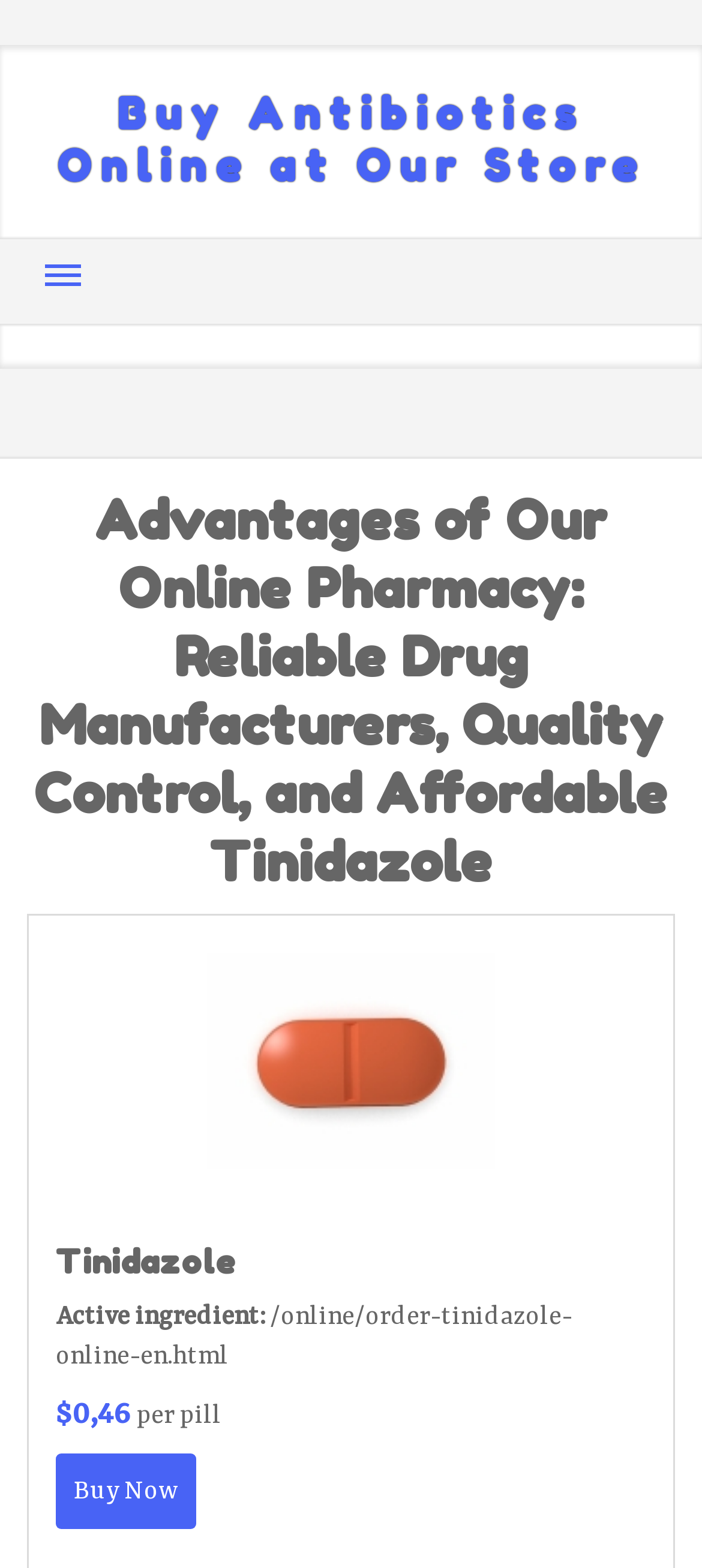Use a single word or phrase to answer the following:
What is the active ingredient of the antibiotic?

Not specified